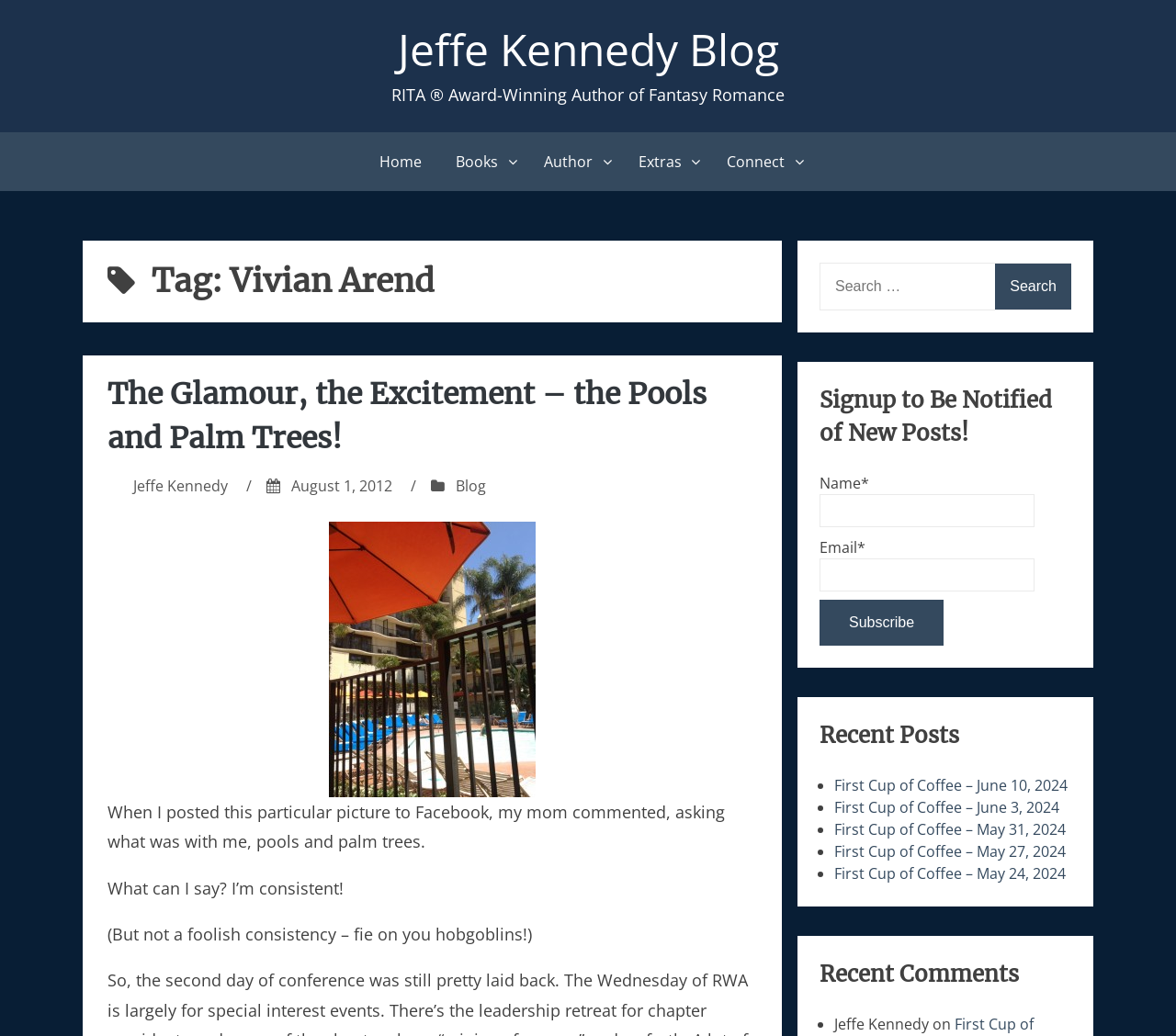Find the bounding box coordinates for the area that must be clicked to perform this action: "Click on the 'Home' link".

[0.31, 0.128, 0.371, 0.184]